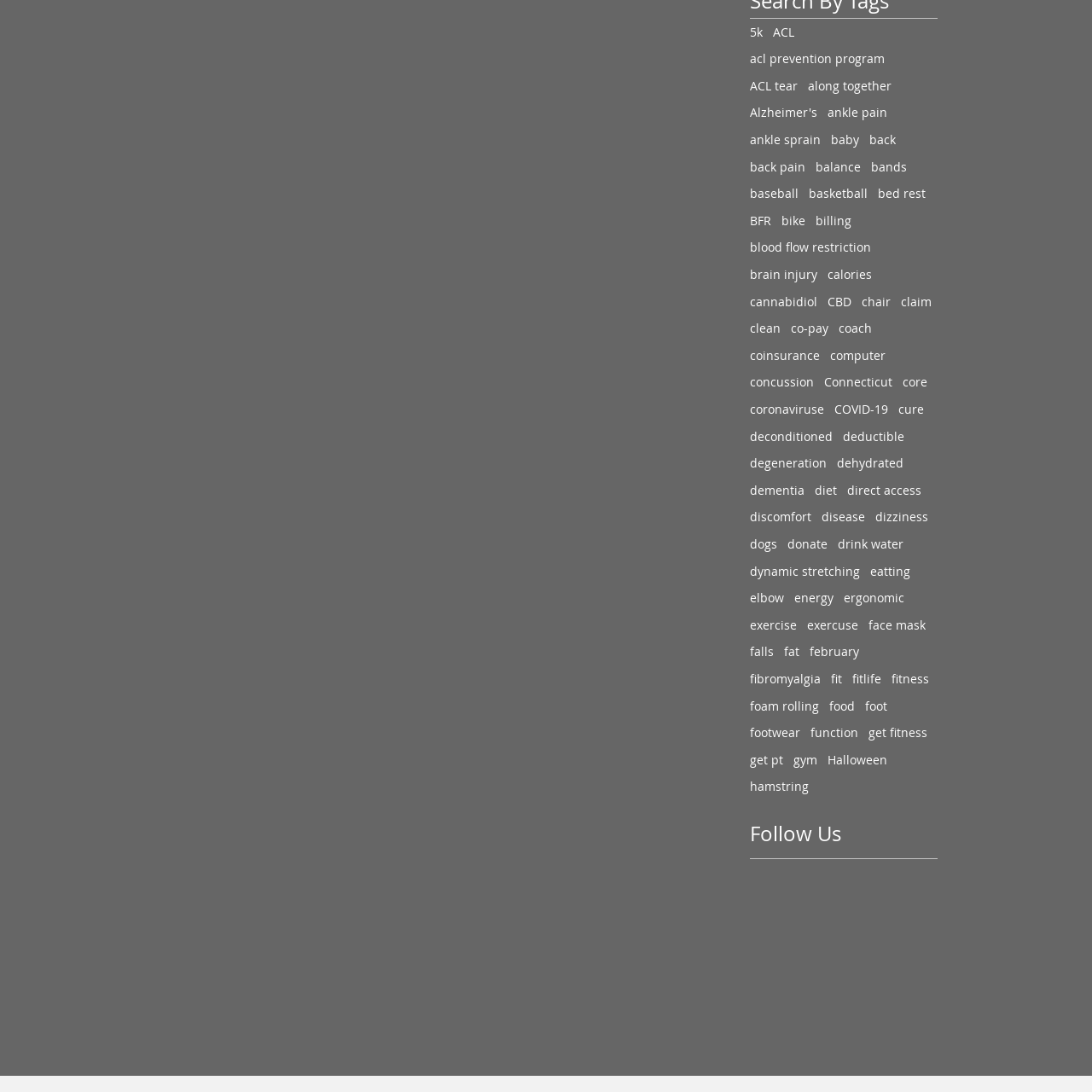Determine the bounding box coordinates for the area you should click to complete the following instruction: "Follow Us on social media".

[0.687, 0.751, 0.859, 0.777]